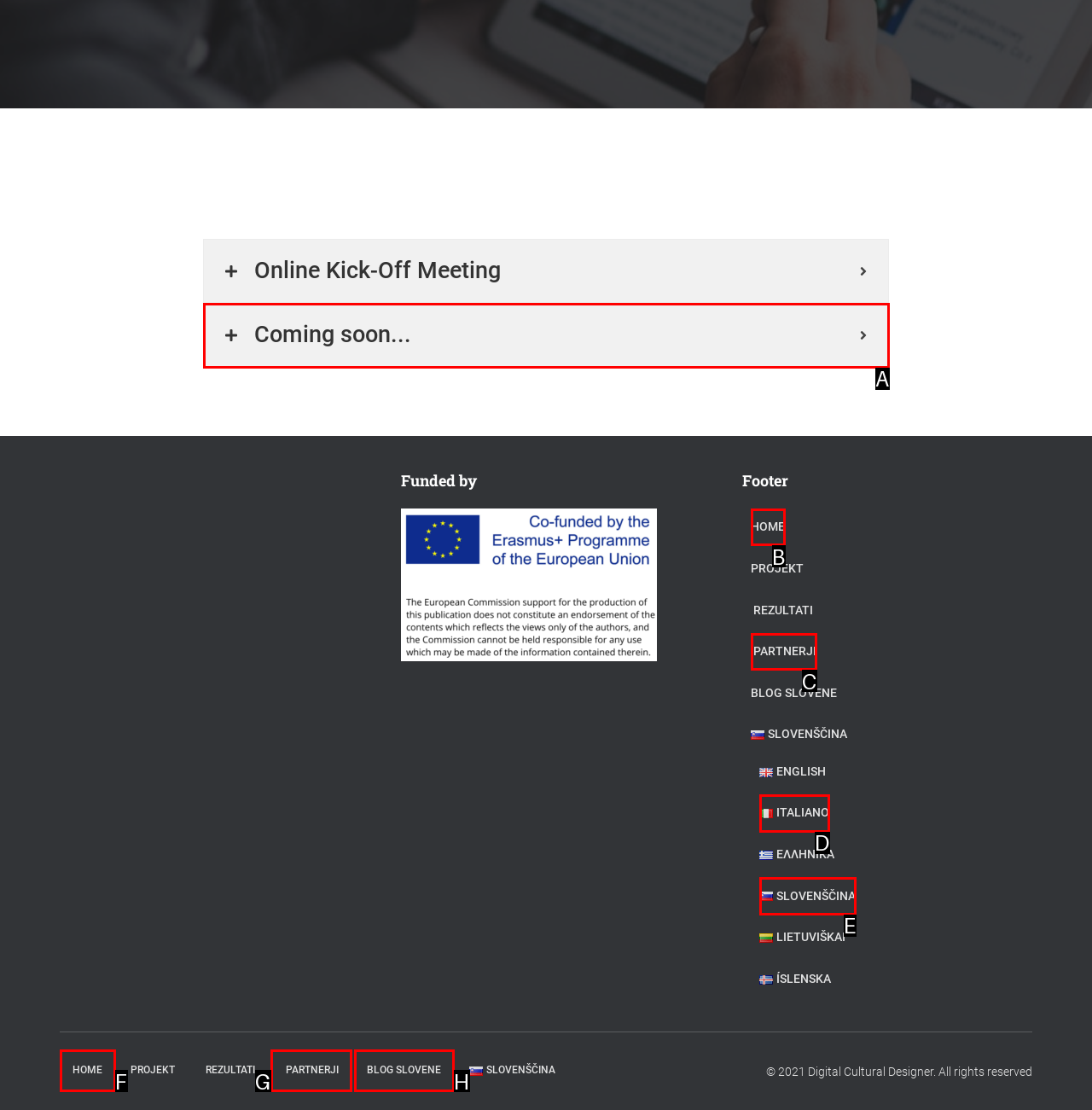Identify the UI element that corresponds to this description: Votebymail@polkelections.com
Respond with the letter of the correct option.

None